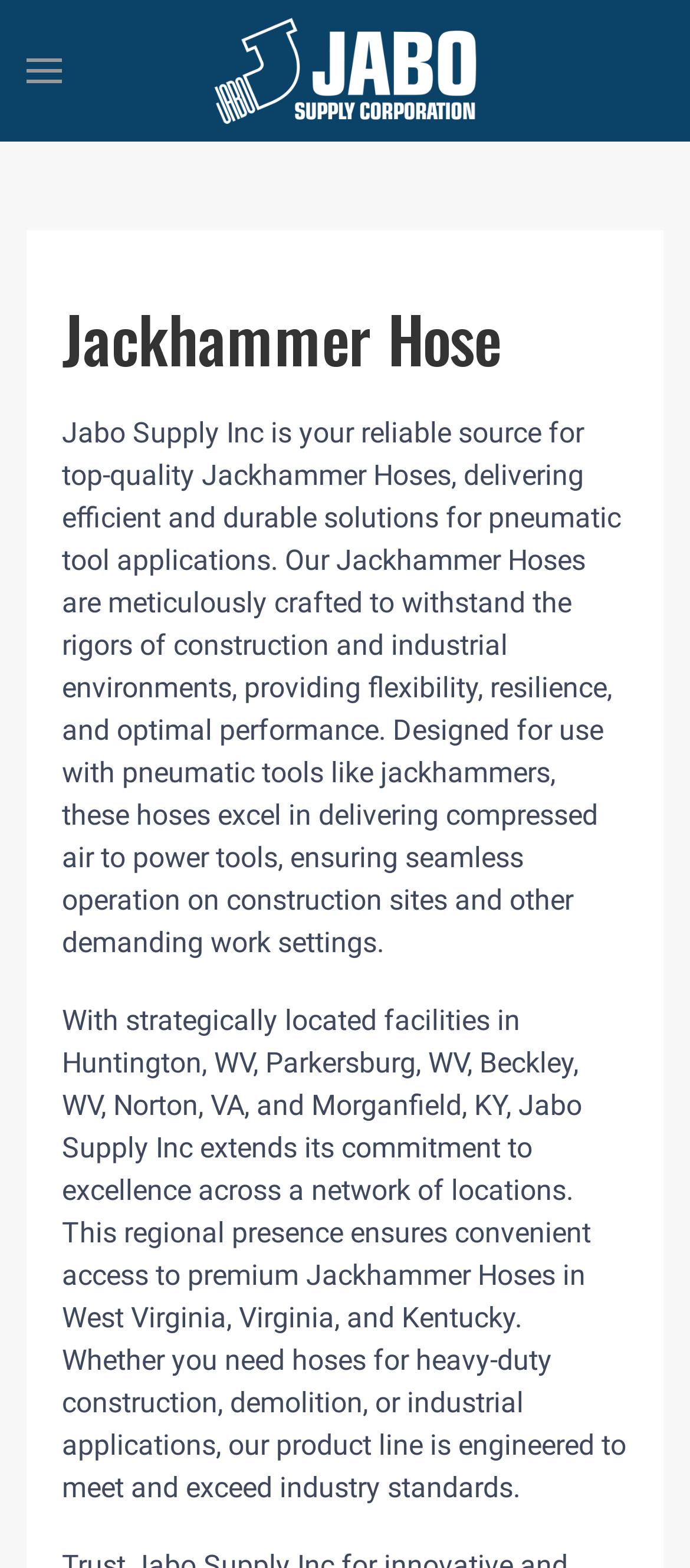How many locations does Jabo Supply Inc have?
Make sure to answer the question with a detailed and comprehensive explanation.

The number of locations can be determined by reading the static text 'With strategically located facilities in Huntington, WV, Parkersburg, WV, Beckley, WV, Norton, VA, and Morganfield, KY...' which mentions five different locations.